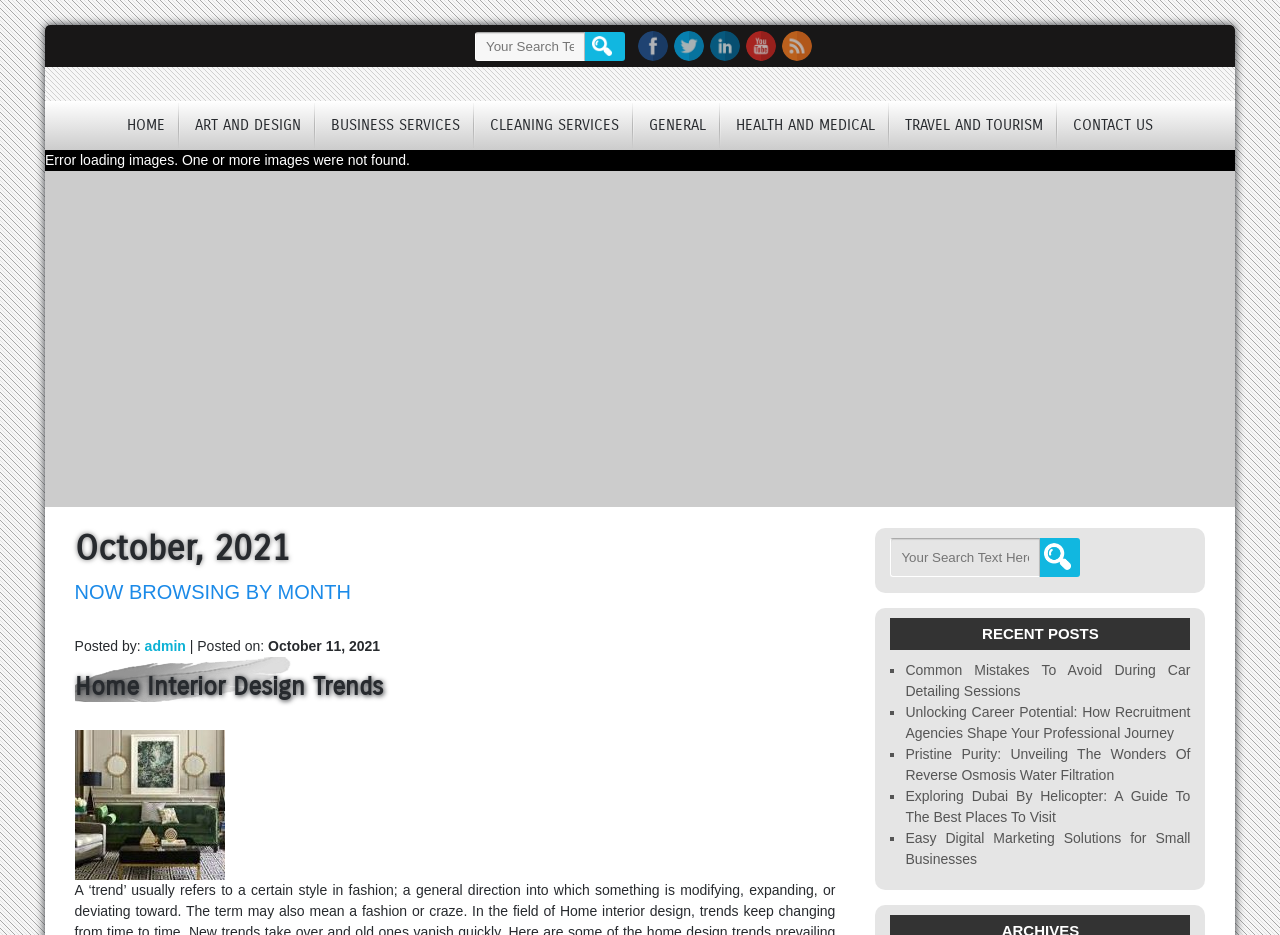Find the bounding box coordinates for the HTML element described as: "name="s" placeholder="Your Search Text Here"". The coordinates should consist of four float values between 0 and 1, i.e., [left, top, right, bottom].

[0.696, 0.575, 0.813, 0.617]